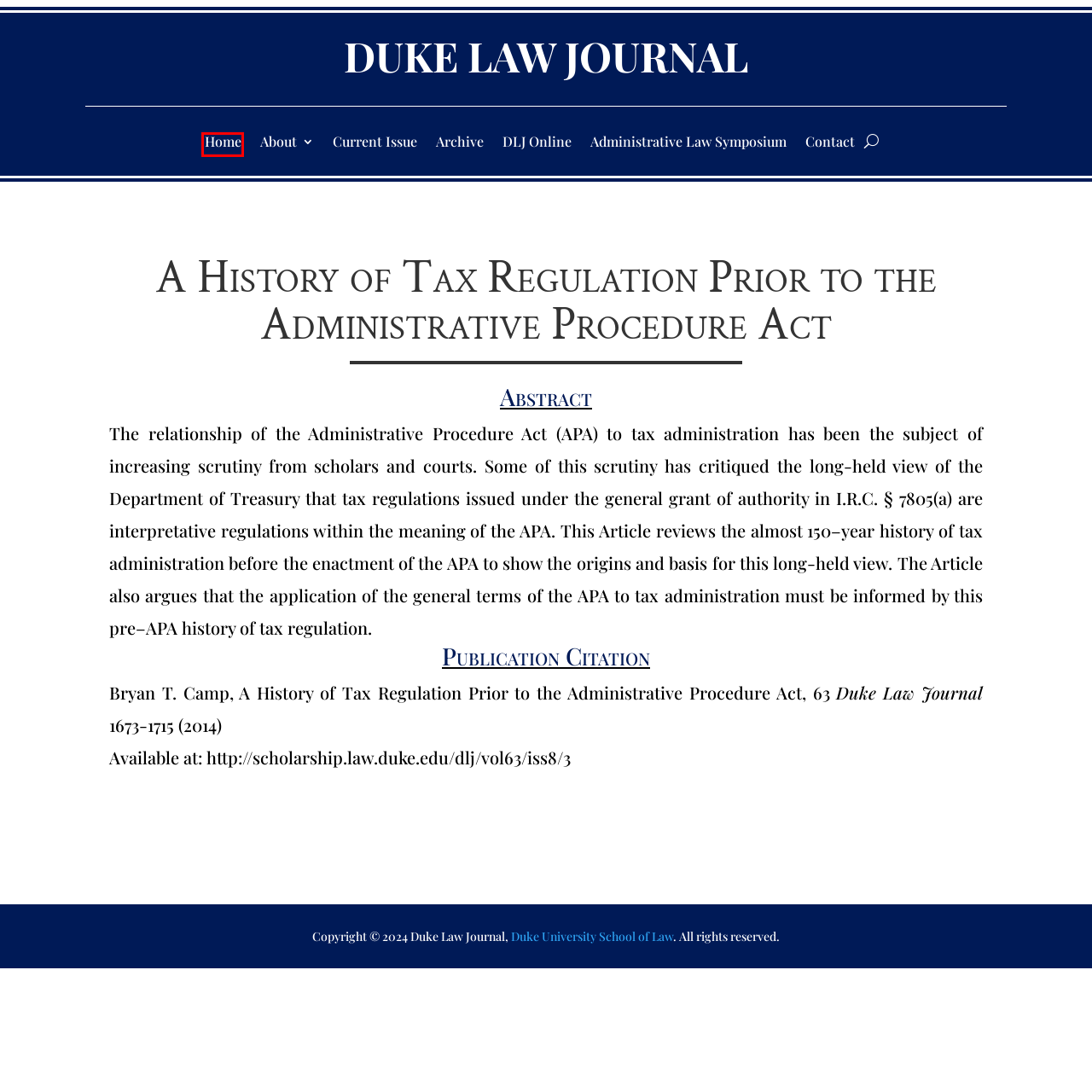Check out the screenshot of a webpage with a red rectangle bounding box. Select the best fitting webpage description that aligns with the new webpage after clicking the element inside the bounding box. Here are the candidates:
A. DLJ Online | Duke Law Journal
B. 2022 DLJ Administrative Law Symposium | Duke Law Journal
C. Archive | Duke Law Journal
D. Duke Law Journal
E. Duke University School of Law
F. Contact | Duke Law Journal
G. About | Duke Law Journal
H. Current Issue | Duke Law Journal

D